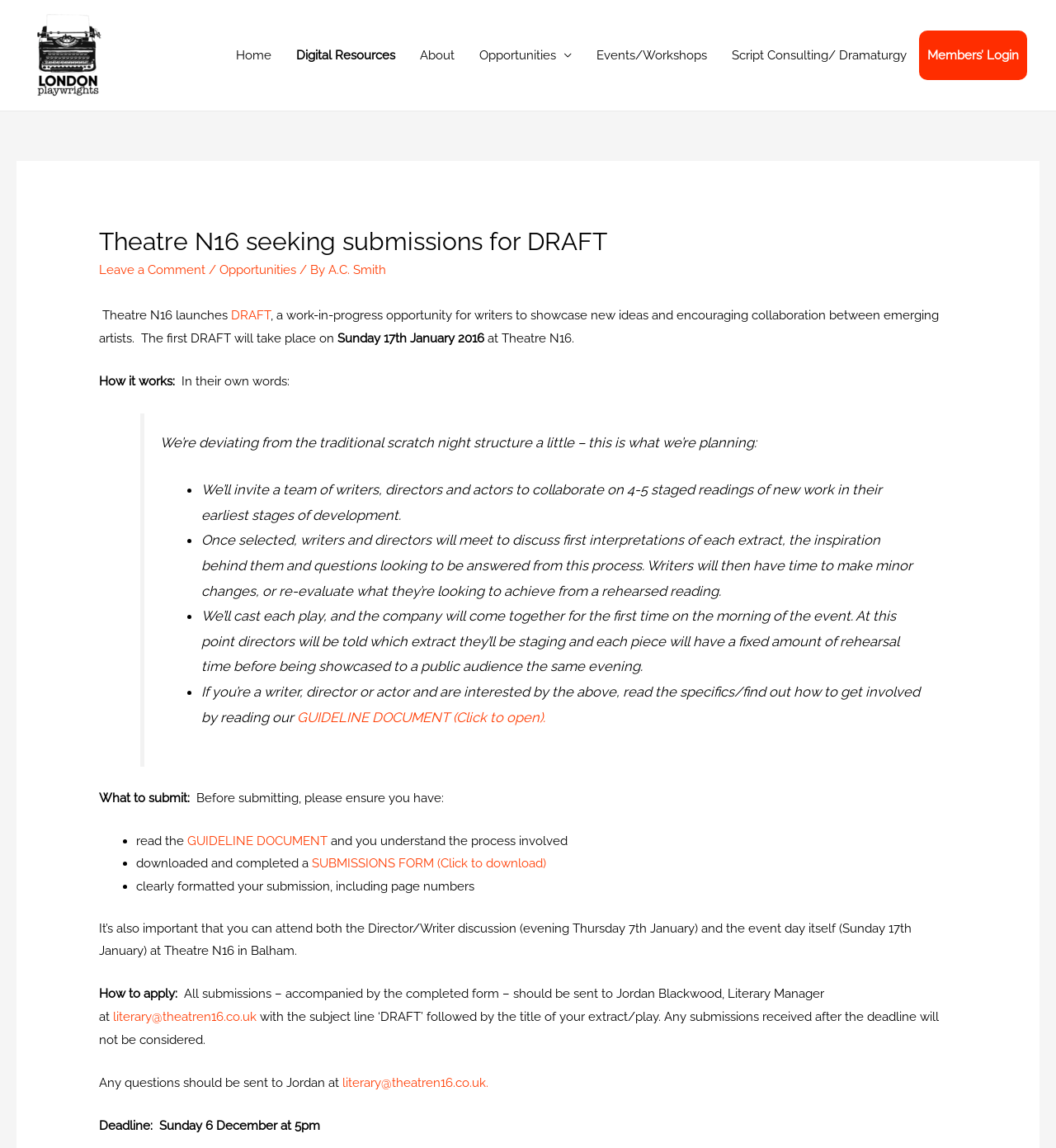Please specify the bounding box coordinates of the clickable region to carry out the following instruction: "Click on the 'SUBMISSIONS FORM' link". The coordinates should be four float numbers between 0 and 1, in the format [left, top, right, bottom].

[0.295, 0.746, 0.411, 0.759]